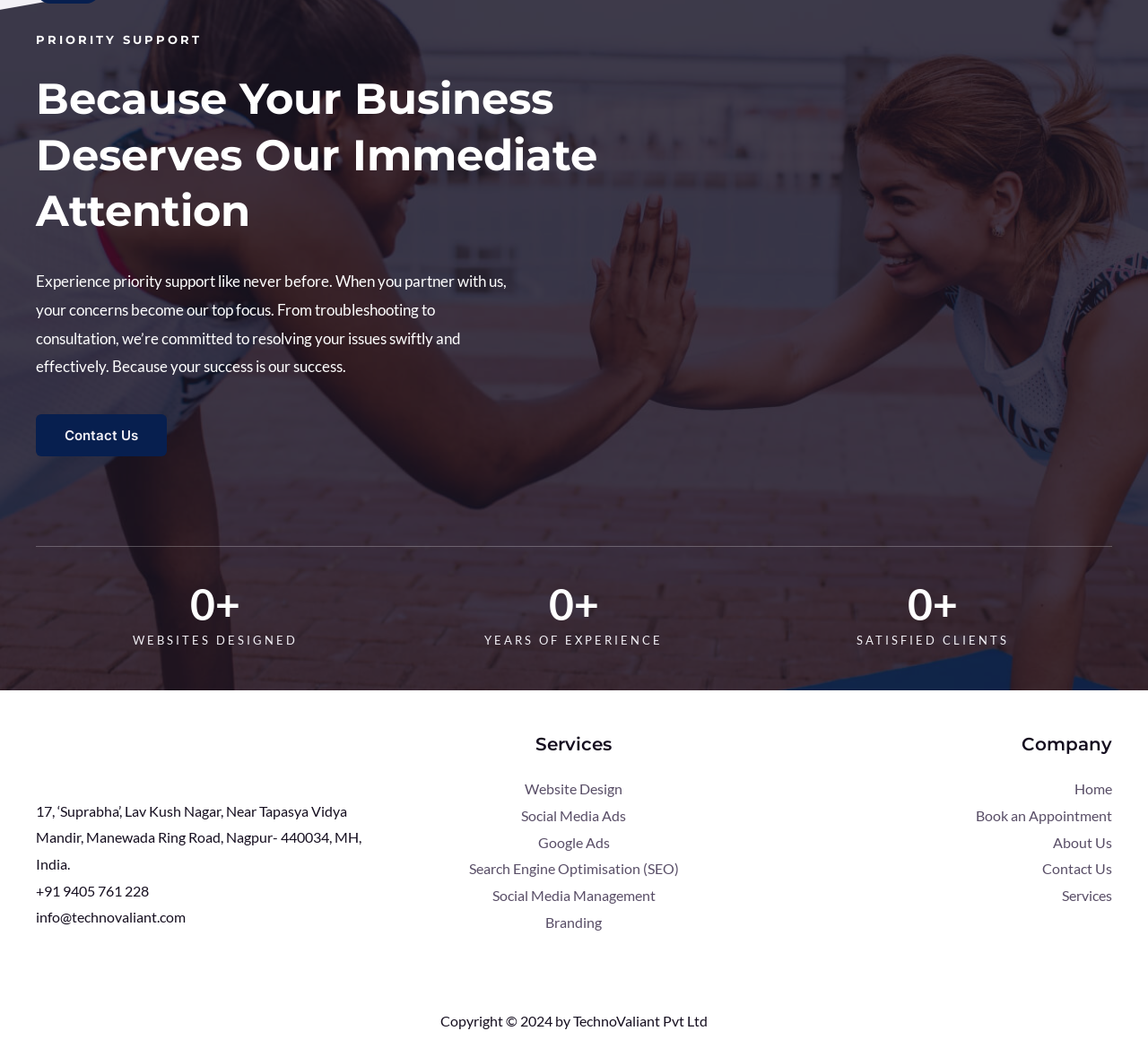Could you highlight the region that needs to be clicked to execute the instruction: "Get in touch with us through phone"?

[0.031, 0.834, 0.13, 0.851]